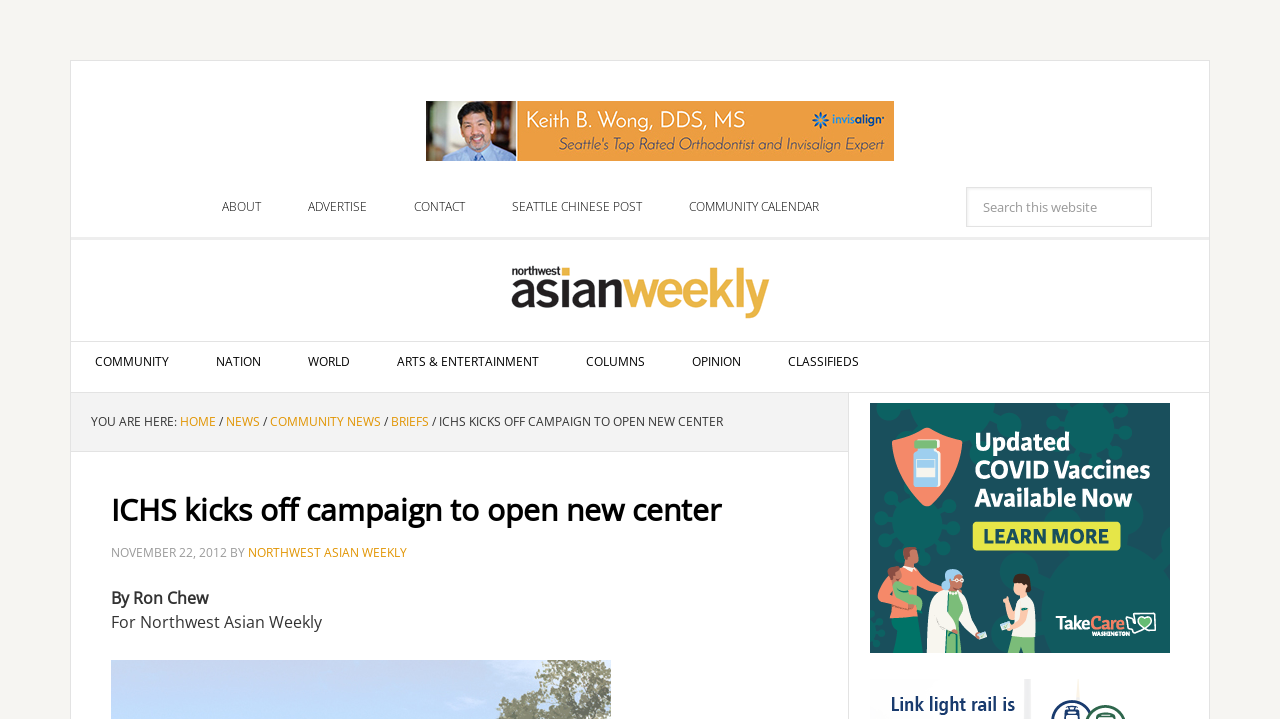Please determine the bounding box coordinates for the element that should be clicked to follow these instructions: "Read COMMUNITY NEWS".

[0.211, 0.574, 0.298, 0.598]